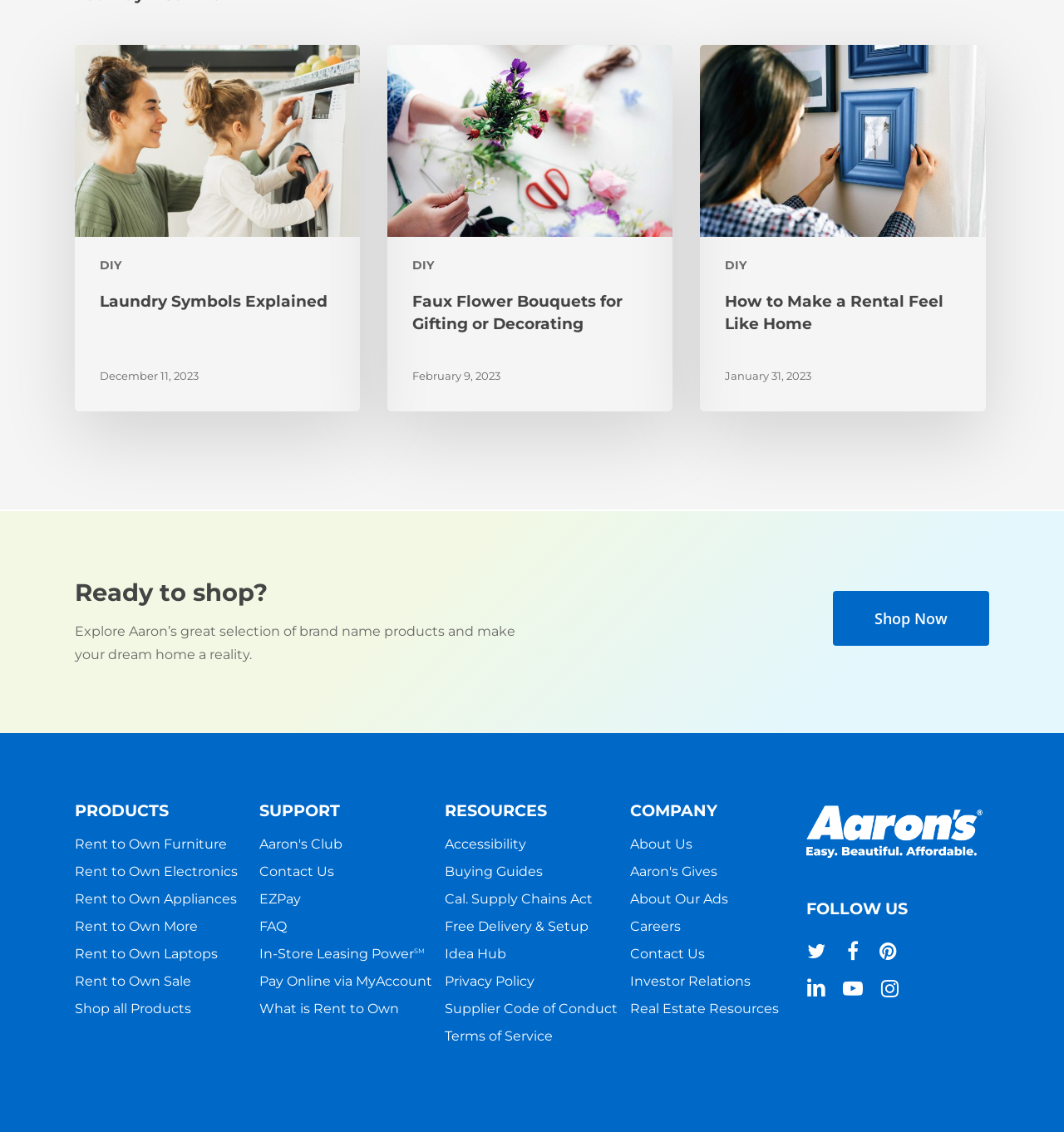How can users contact the company?
Refer to the image and give a detailed answer to the query.

The 'Contact Us' link is located in the 'SUPPORT' section, which suggests that users can contact the company through this link. Additionally, there is also a 'Contact Us' link in the 'COMPANY' section, which further supports this answer.